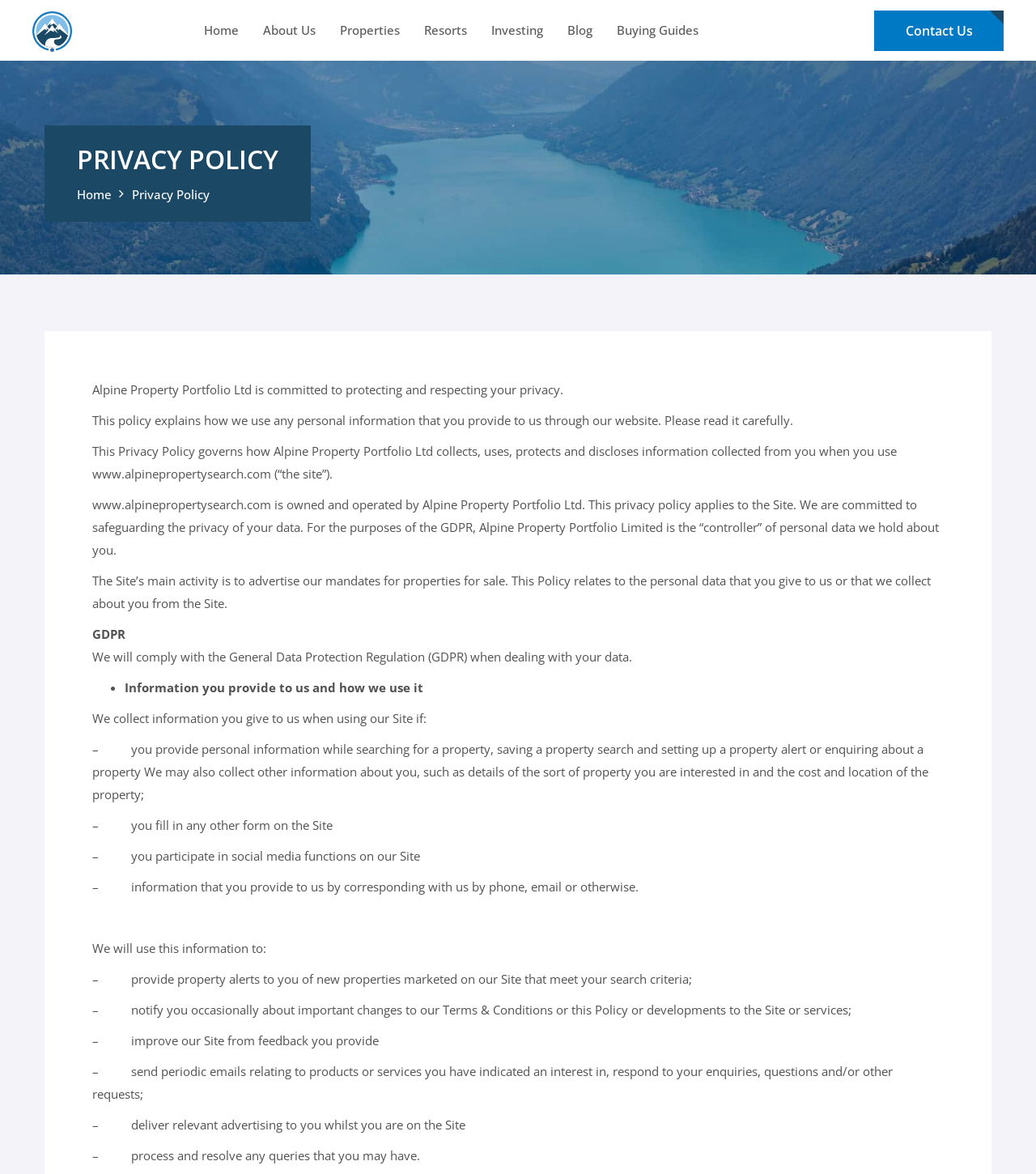Using the element description provided, determine the bounding box coordinates in the format (top-left x, top-left y, bottom-right x, bottom-right y). Ensure that all values are floating point numbers between 0 and 1. Element description: About Us

[0.254, 0.019, 0.305, 0.032]